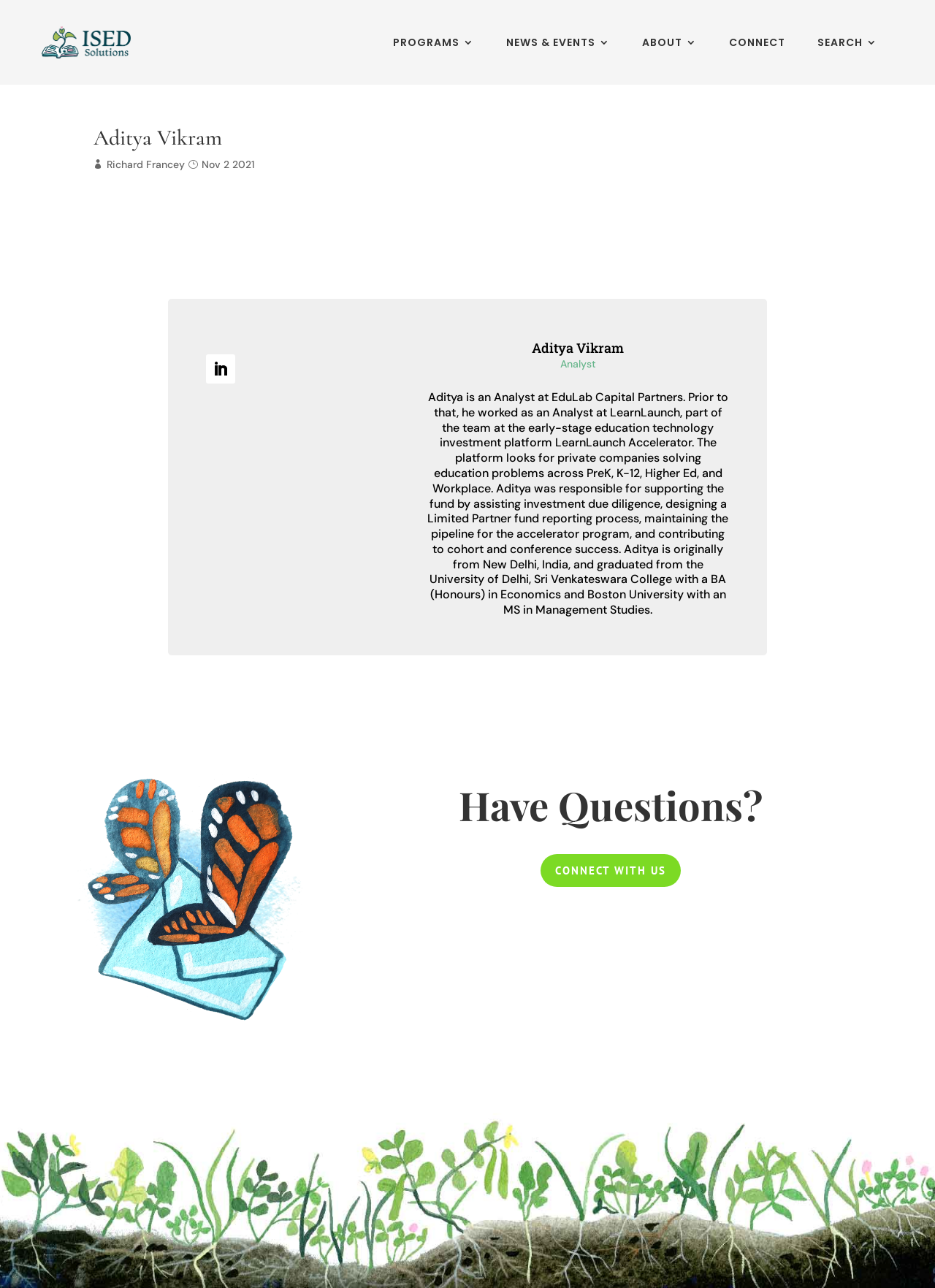Please determine the bounding box coordinates of the clickable area required to carry out the following instruction: "Click on the PROGRAMS link". The coordinates must be four float numbers between 0 and 1, represented as [left, top, right, bottom].

[0.42, 0.011, 0.507, 0.054]